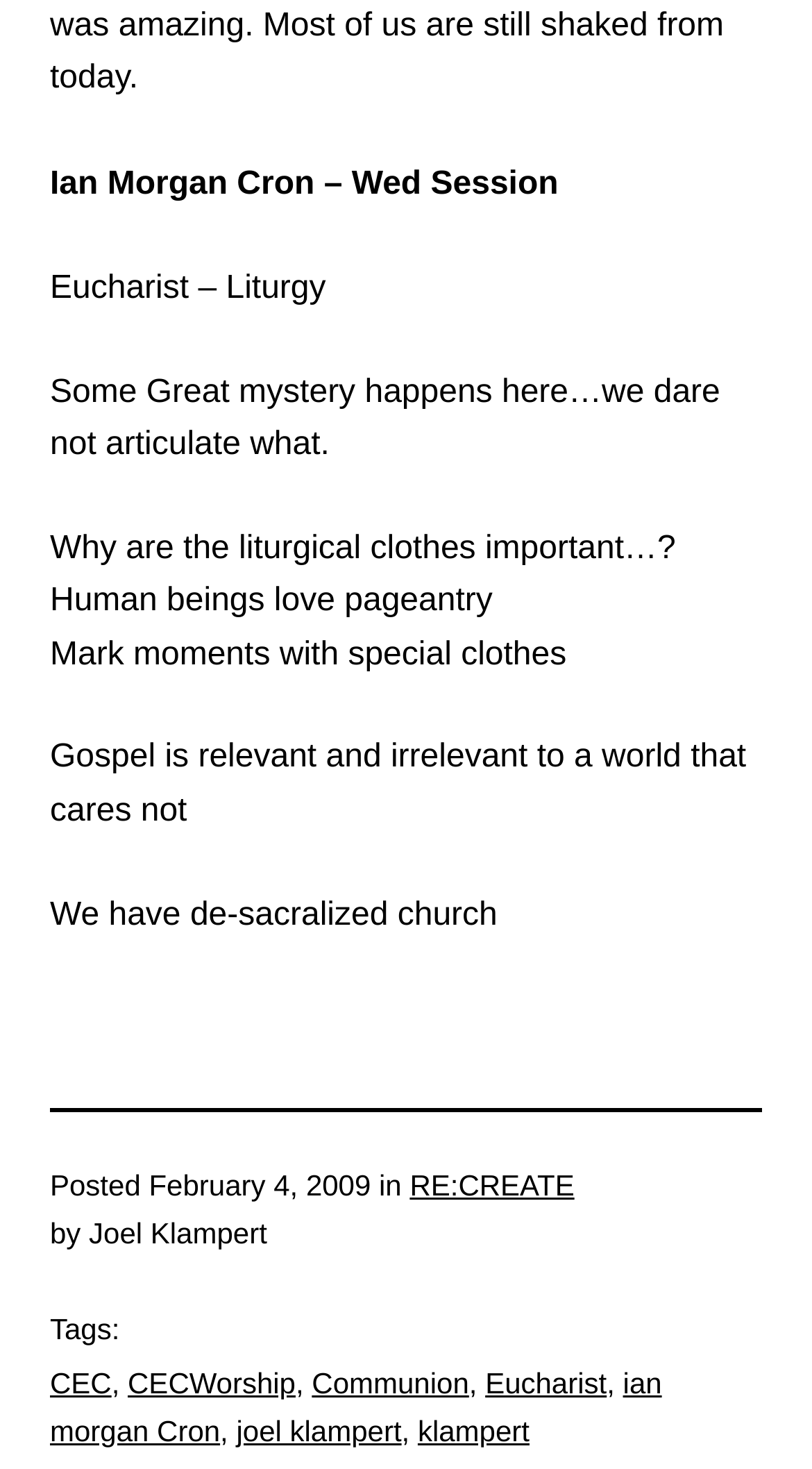Can you find the bounding box coordinates for the UI element given this description: "joel klampert"? Provide the coordinates as four float numbers between 0 and 1: [left, top, right, bottom].

[0.291, 0.962, 0.495, 0.985]